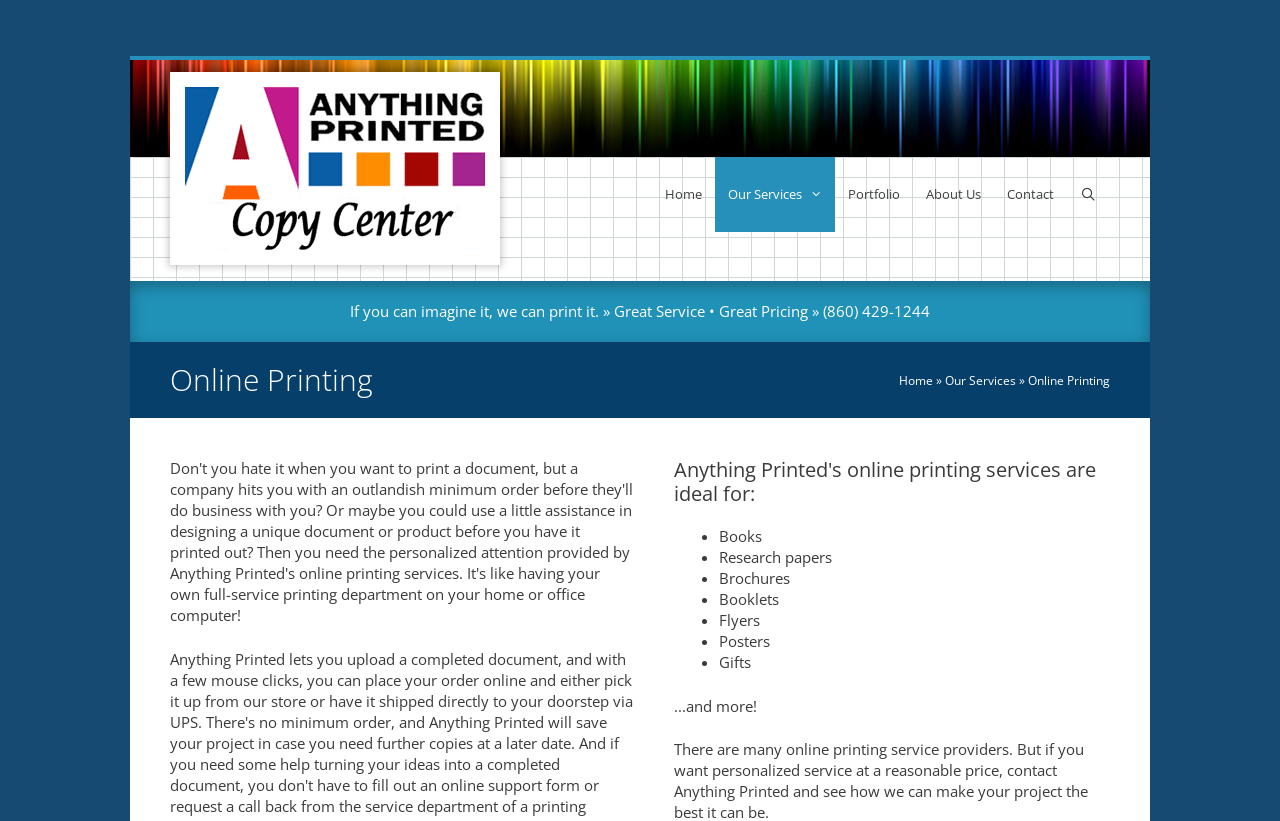What is the name of the online printing service?
Please provide a comprehensive answer based on the visual information in the image.

The name of the online printing service can be found in the banner element that says 'Site' and the image element with the text 'Anything Printed'.